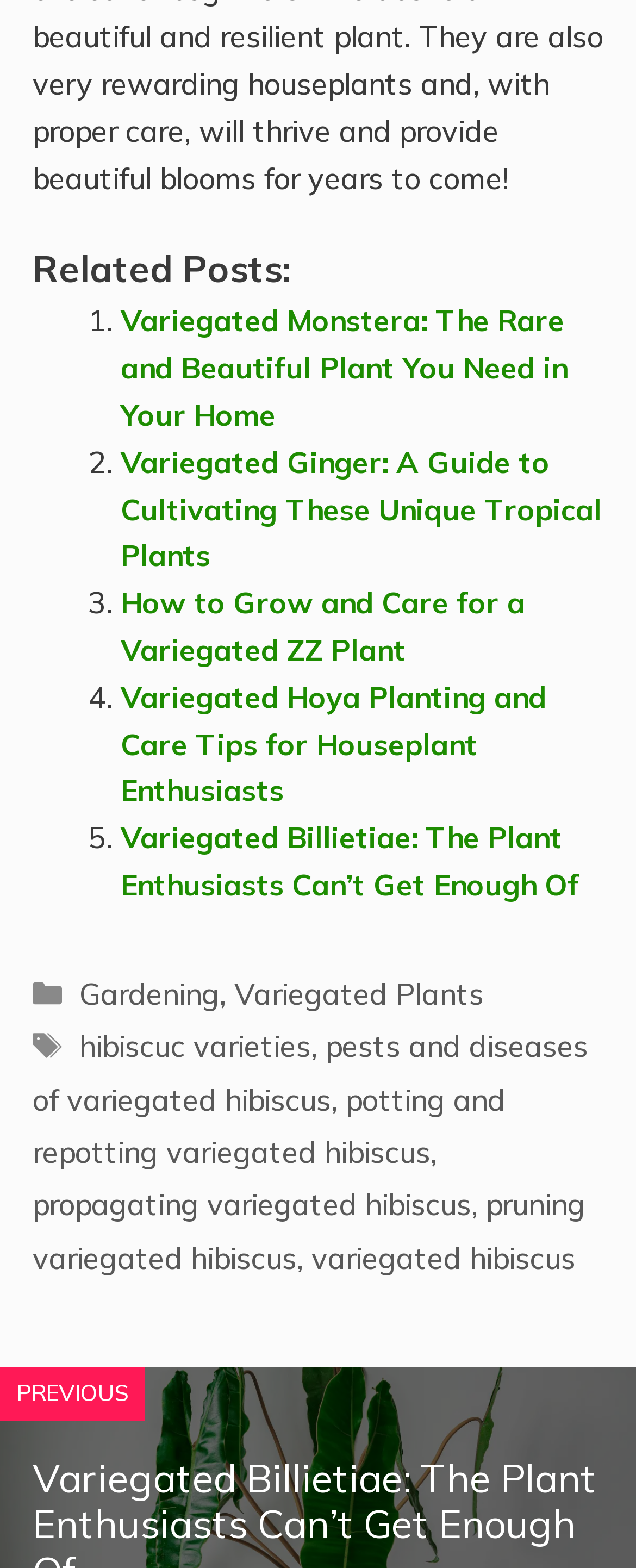Refer to the screenshot and answer the following question in detail:
What is the last item in the related posts list?

I looked at the list of related posts and found that the last item is a link with the text 'Variegated Billietiae: The Plant Enthusiasts Can’t Get Enough Of'.